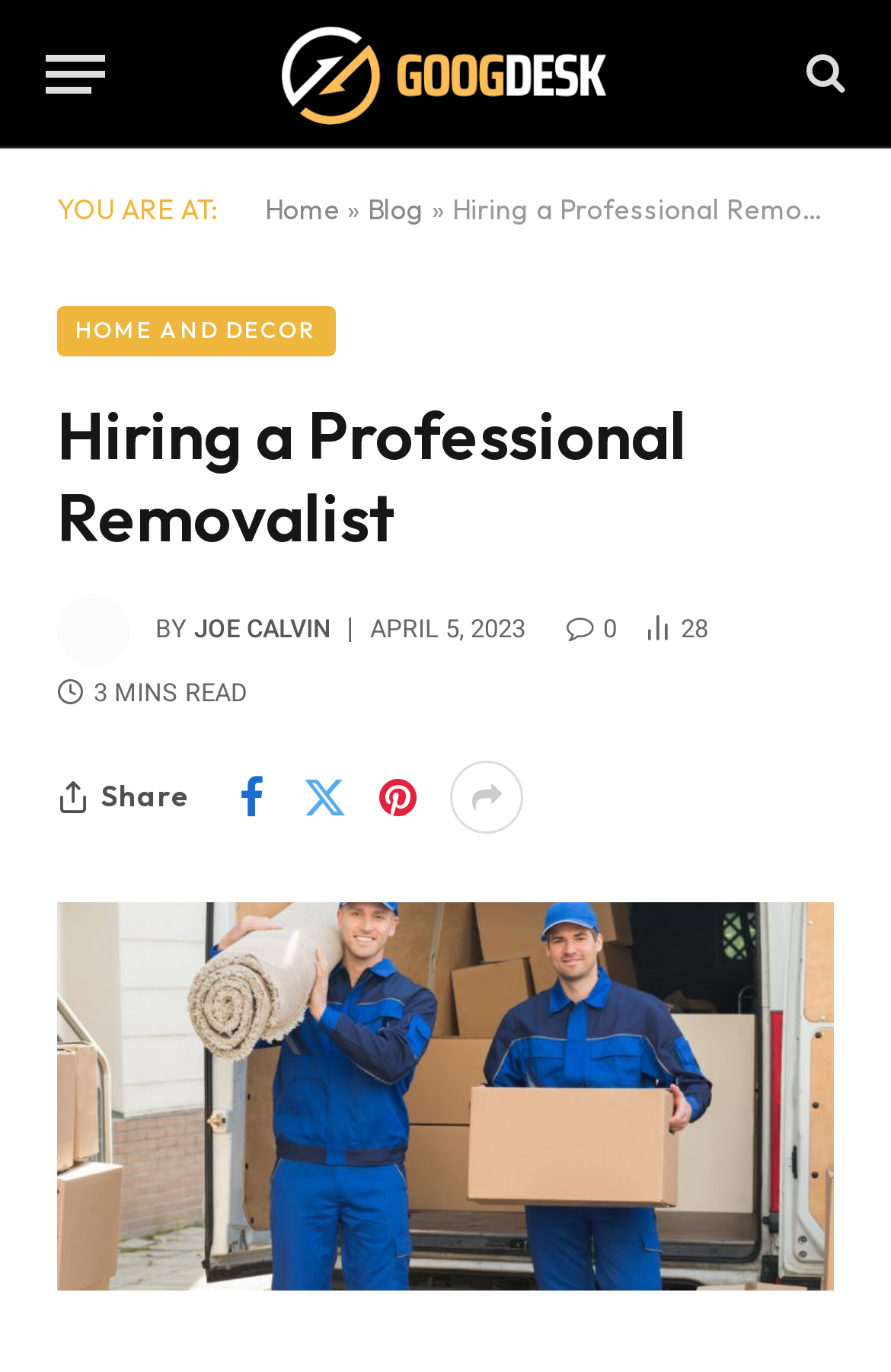Determine the bounding box coordinates of the element that should be clicked to execute the following command: "Click the menu button".

[0.051, 0.017, 0.118, 0.092]